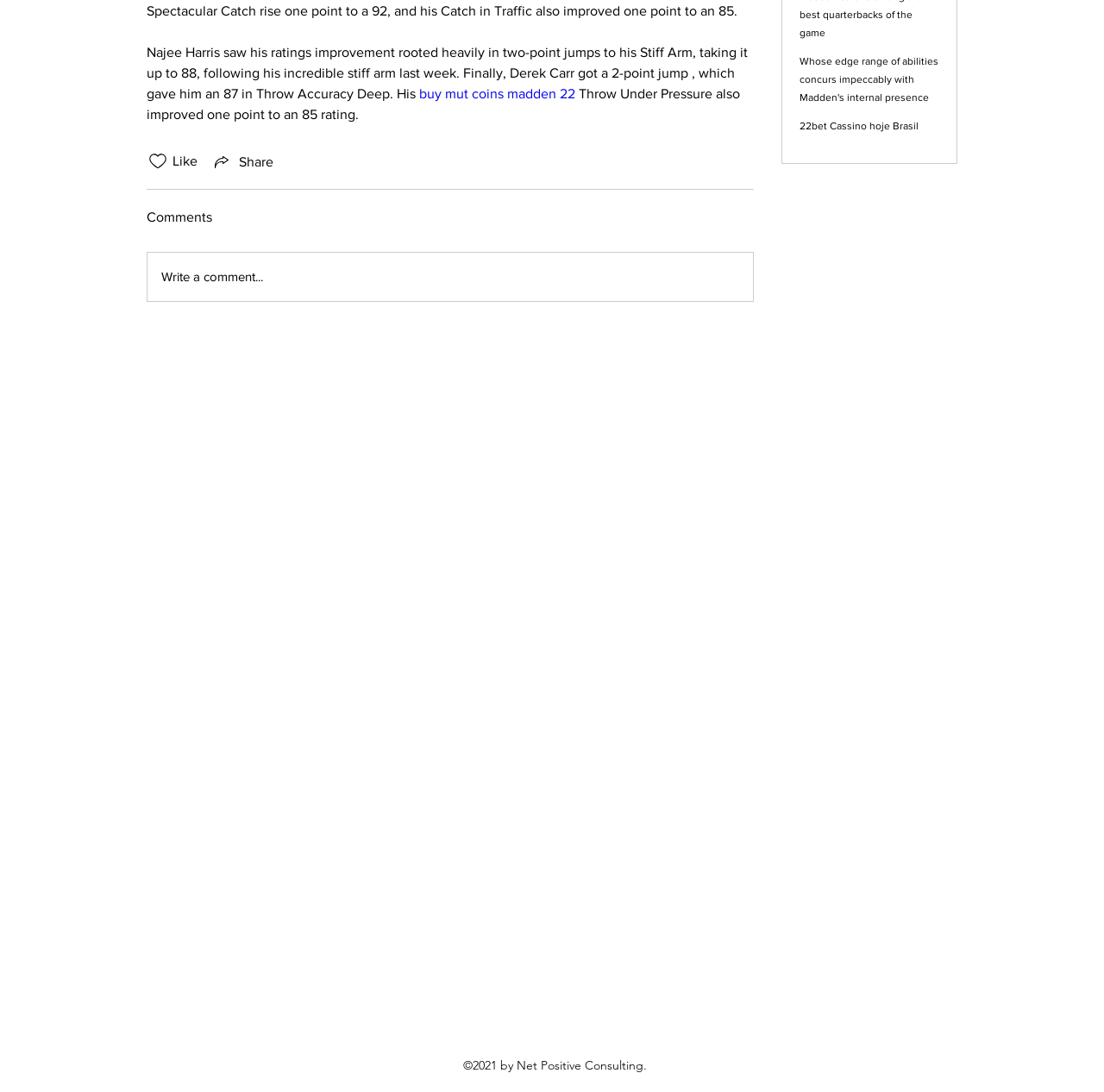Bounding box coordinates should be provided in the format (top-left x, top-left y, bottom-right x, bottom-right y) with all values between 0 and 1. Identify the bounding box for this UI element: 22​bet Cassino hoje Brasil

[0.724, 0.11, 0.832, 0.121]